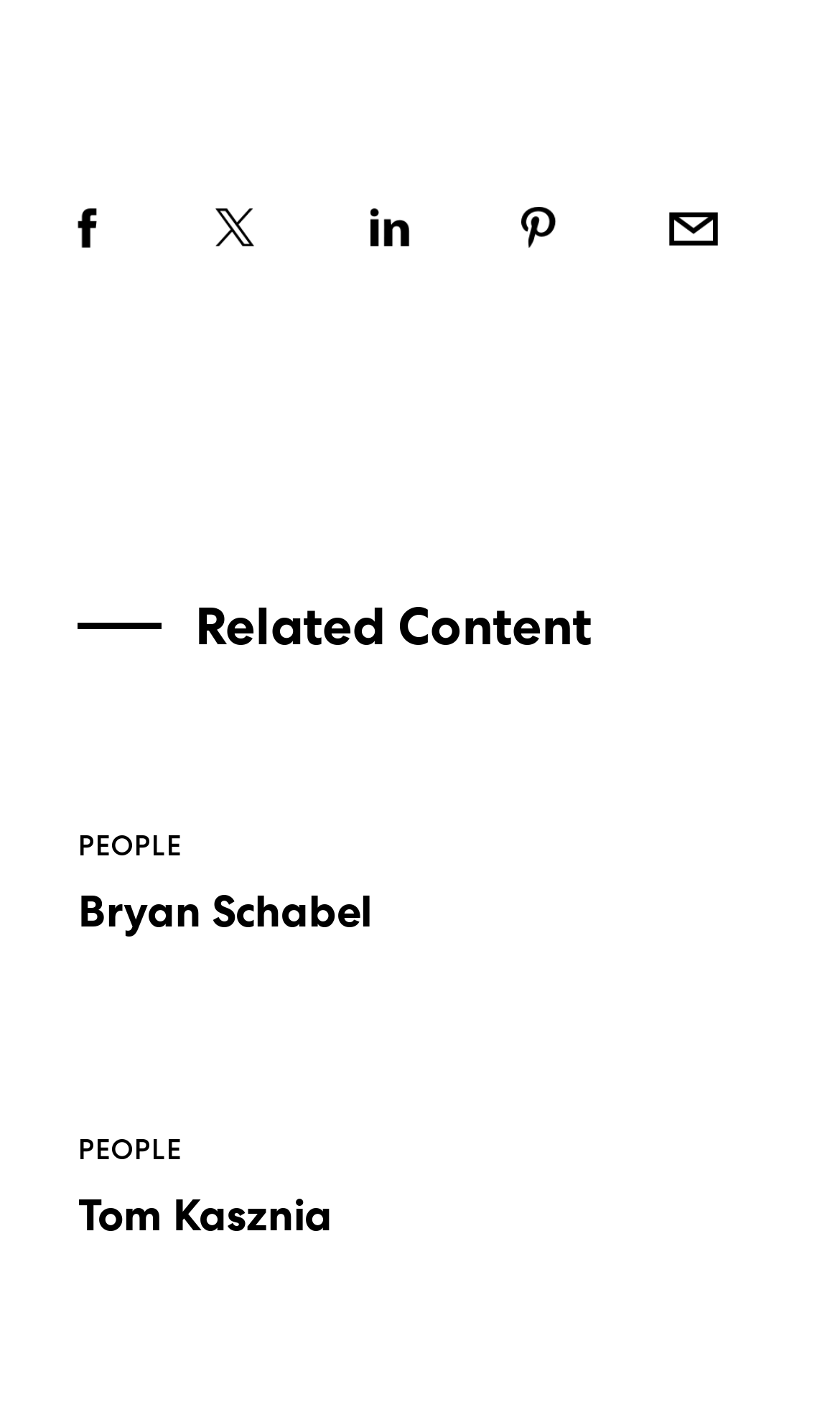Predict the bounding box coordinates of the area that should be clicked to accomplish the following instruction: "View related content". The bounding box coordinates should consist of four float numbers between 0 and 1, i.e., [left, top, right, bottom].

[0.232, 0.426, 0.906, 0.463]